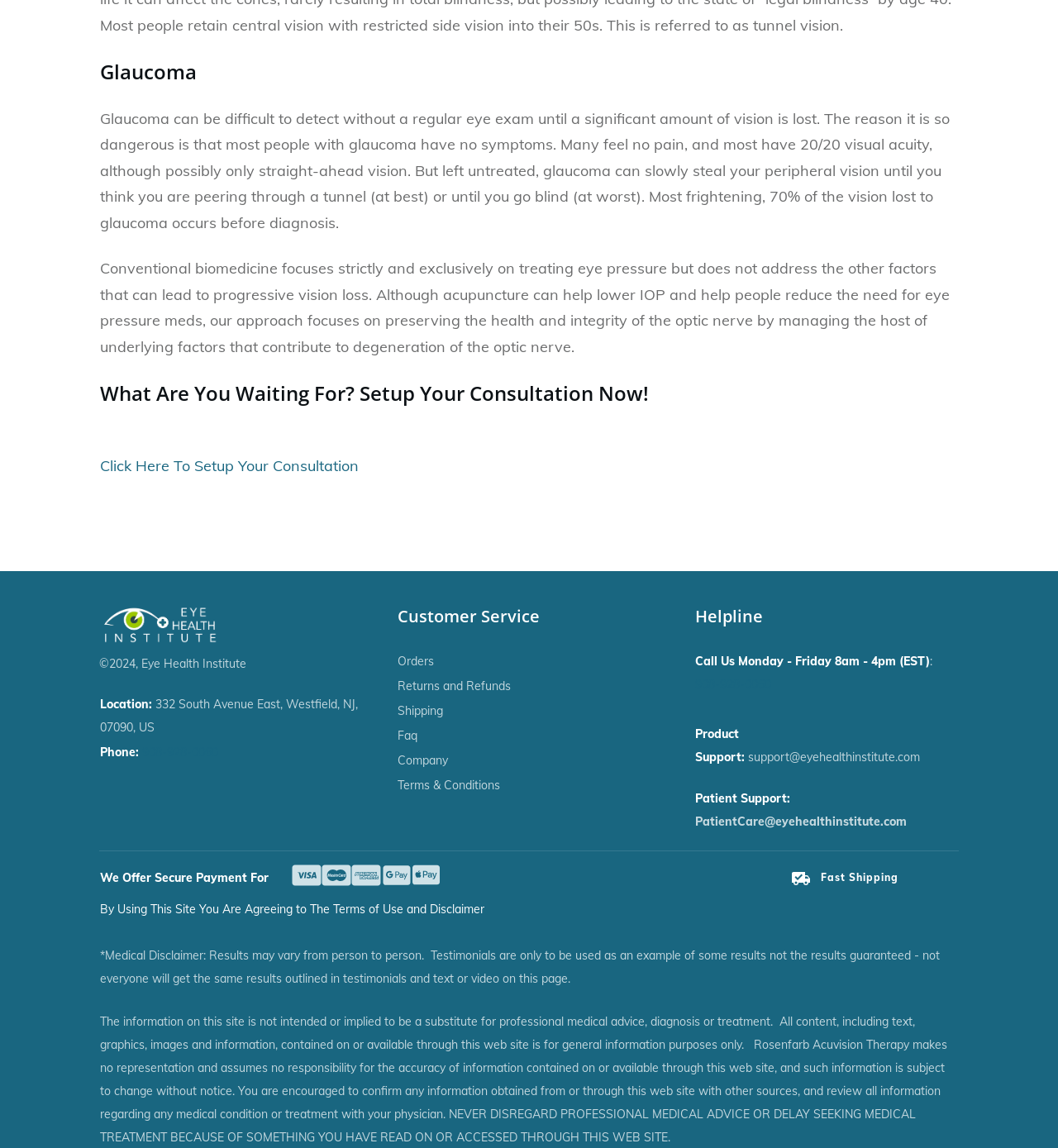What is the focus of the Eye Health Institute's approach to glaucoma treatment?
Please provide a single word or phrase as the answer based on the screenshot.

Preserving optic nerve health